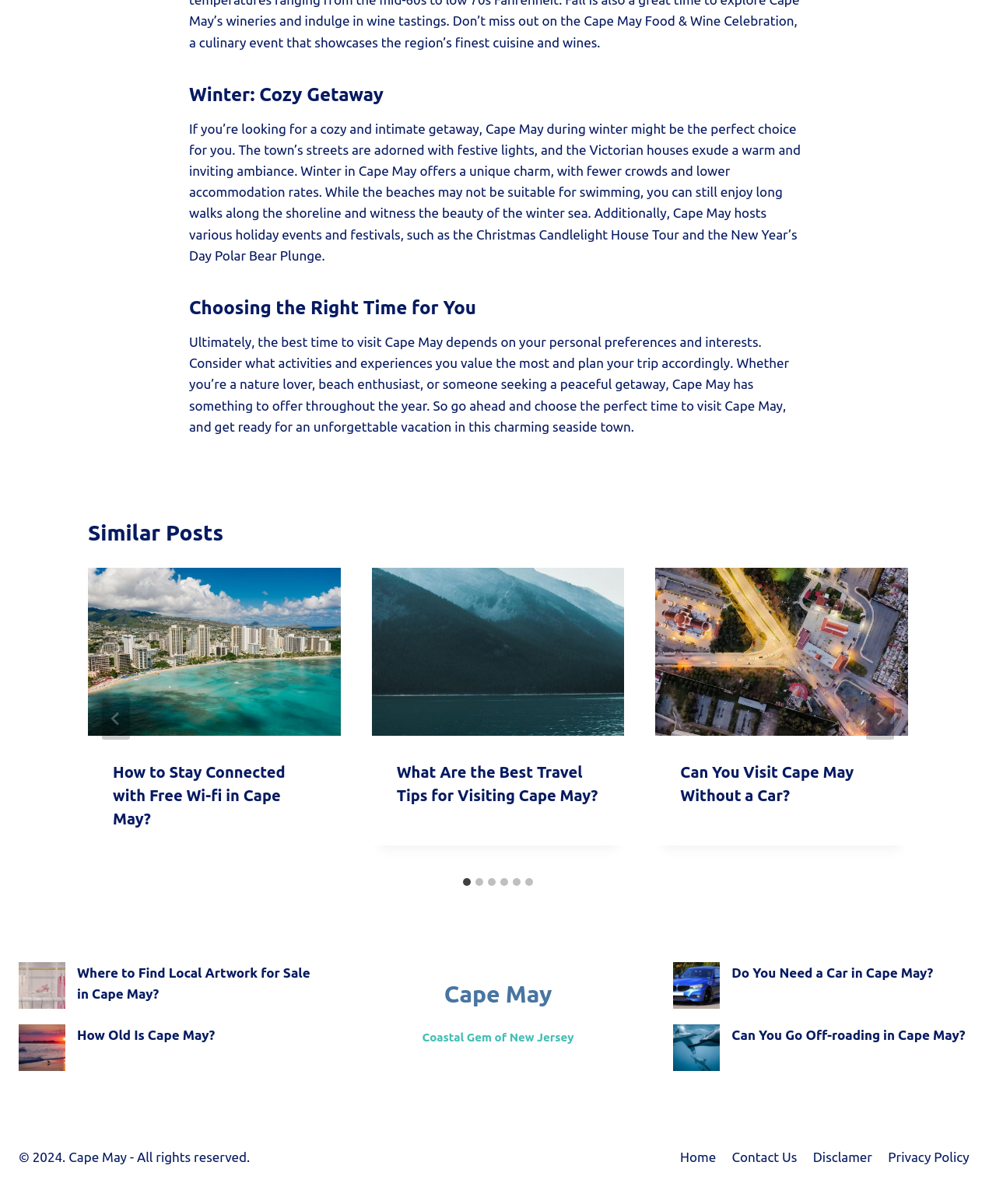Provide your answer in one word or a succinct phrase for the question: 
What is the main topic of the webpage?

Cape May